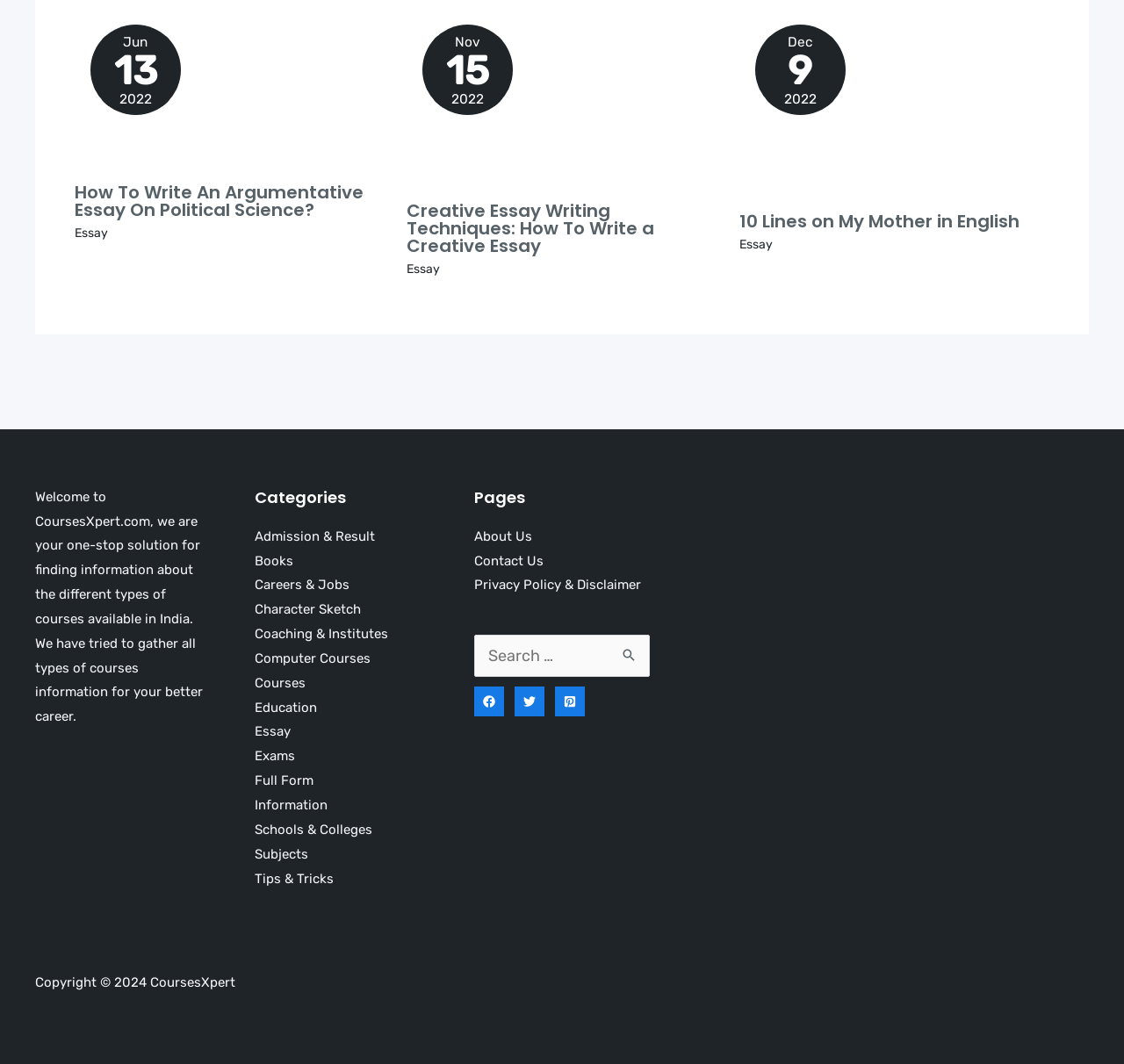Could you provide the bounding box coordinates for the portion of the screen to click to complete this instruction: "View Creative Essay Writing Techniques"?

[0.362, 0.187, 0.582, 0.243]